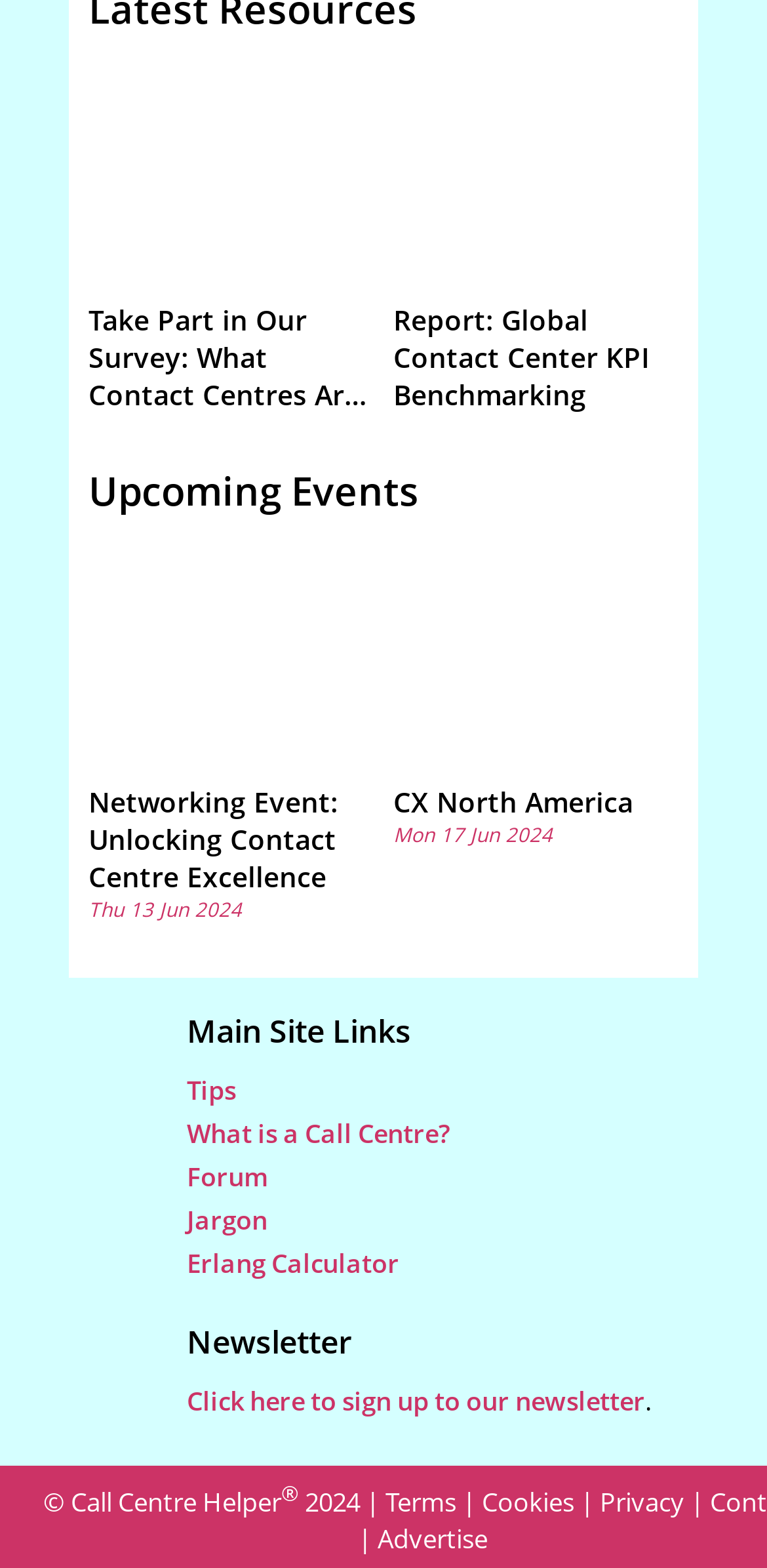Respond with a single word or phrase to the following question: What is the purpose of the Erlang Calculator?

Call Centre calculation